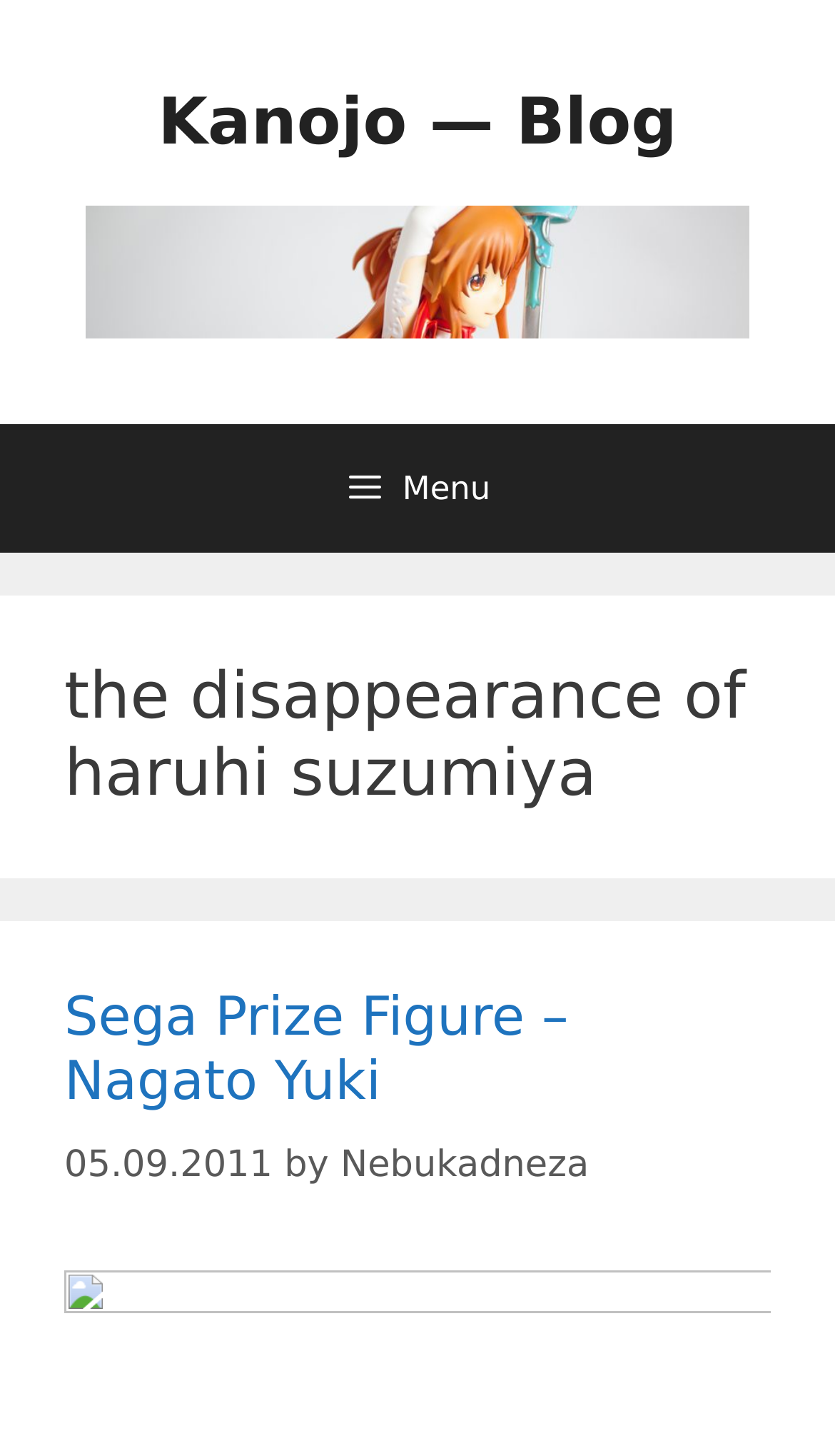Use a single word or phrase to answer this question: 
What is the name of the author of the current post?

Nebukadneza